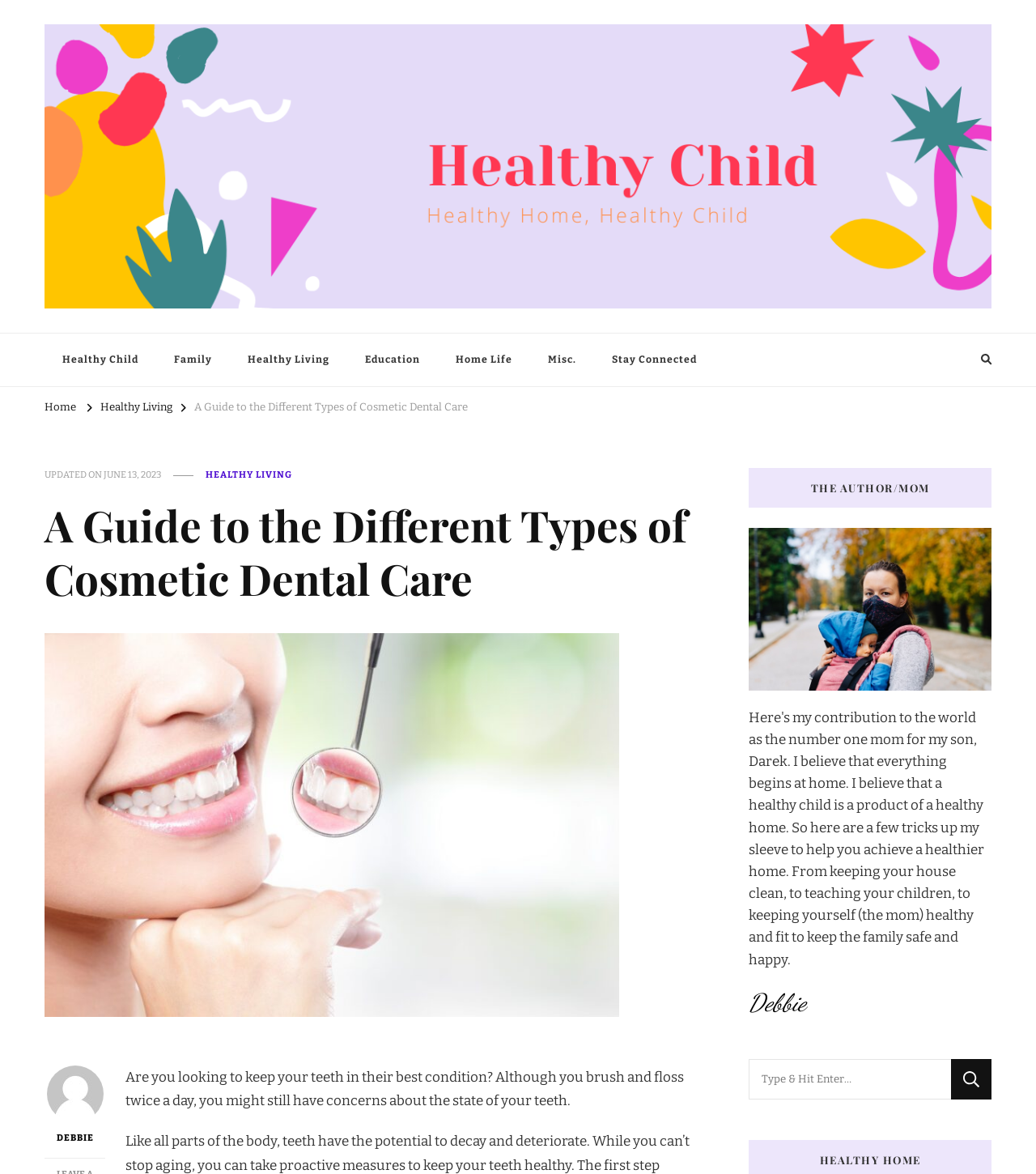Identify the bounding box coordinates for the UI element described as: "Home".

[0.043, 0.342, 0.073, 0.353]